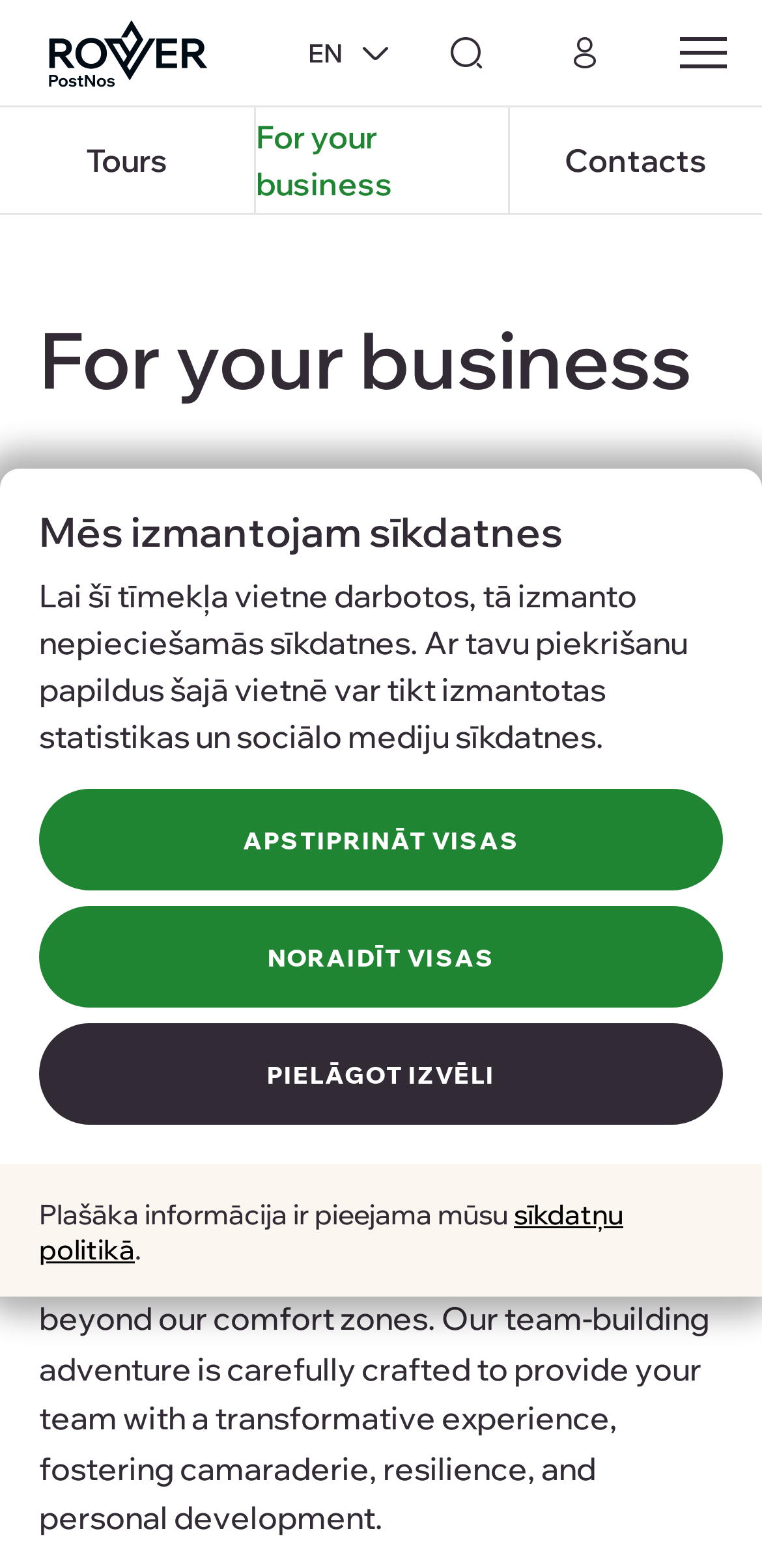What is the name of the company?
Using the information from the image, provide a comprehensive answer to the question.

The name of the company can be found in the top-left corner of the webpage, where the logo is located. The logo is accompanied by the text 'Rover'.